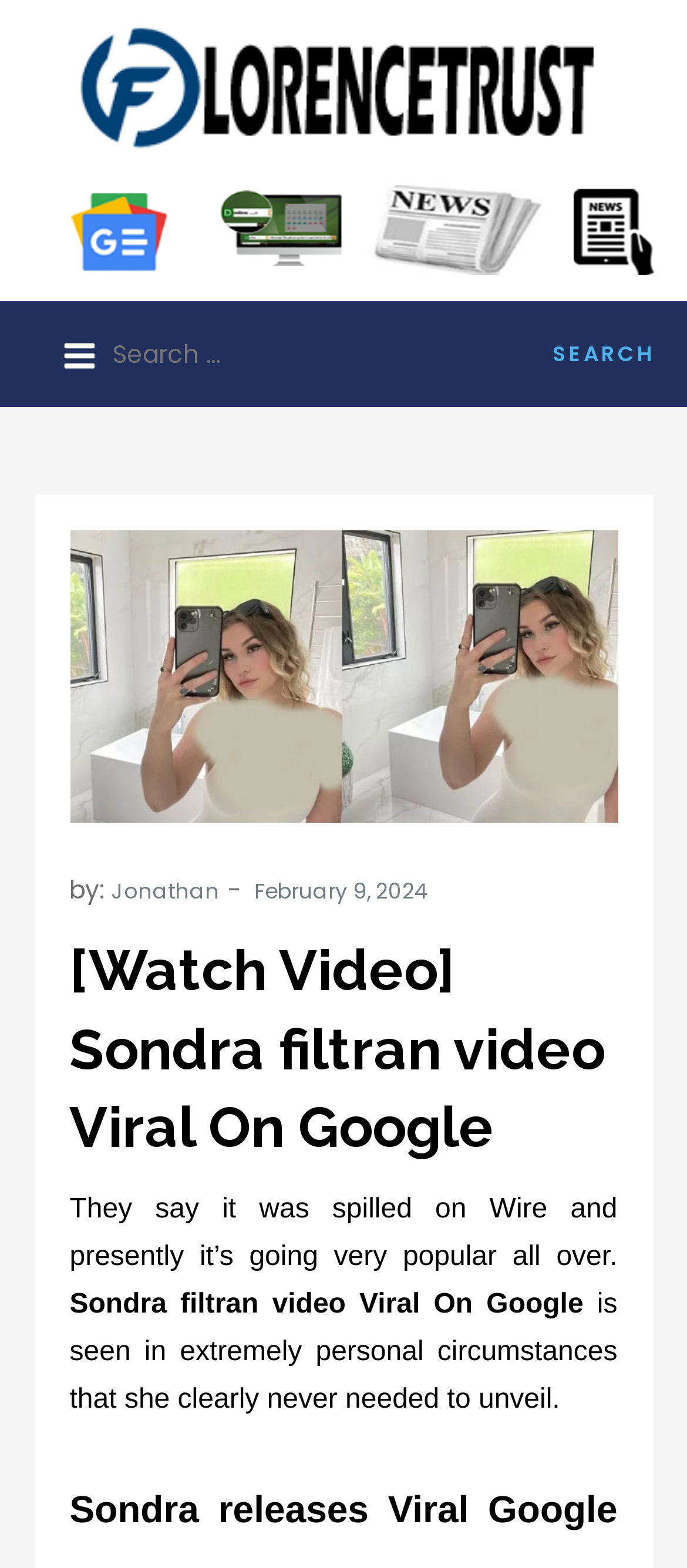Answer the following query with a single word or phrase:
What is the video showing?

extremely personal circumstances